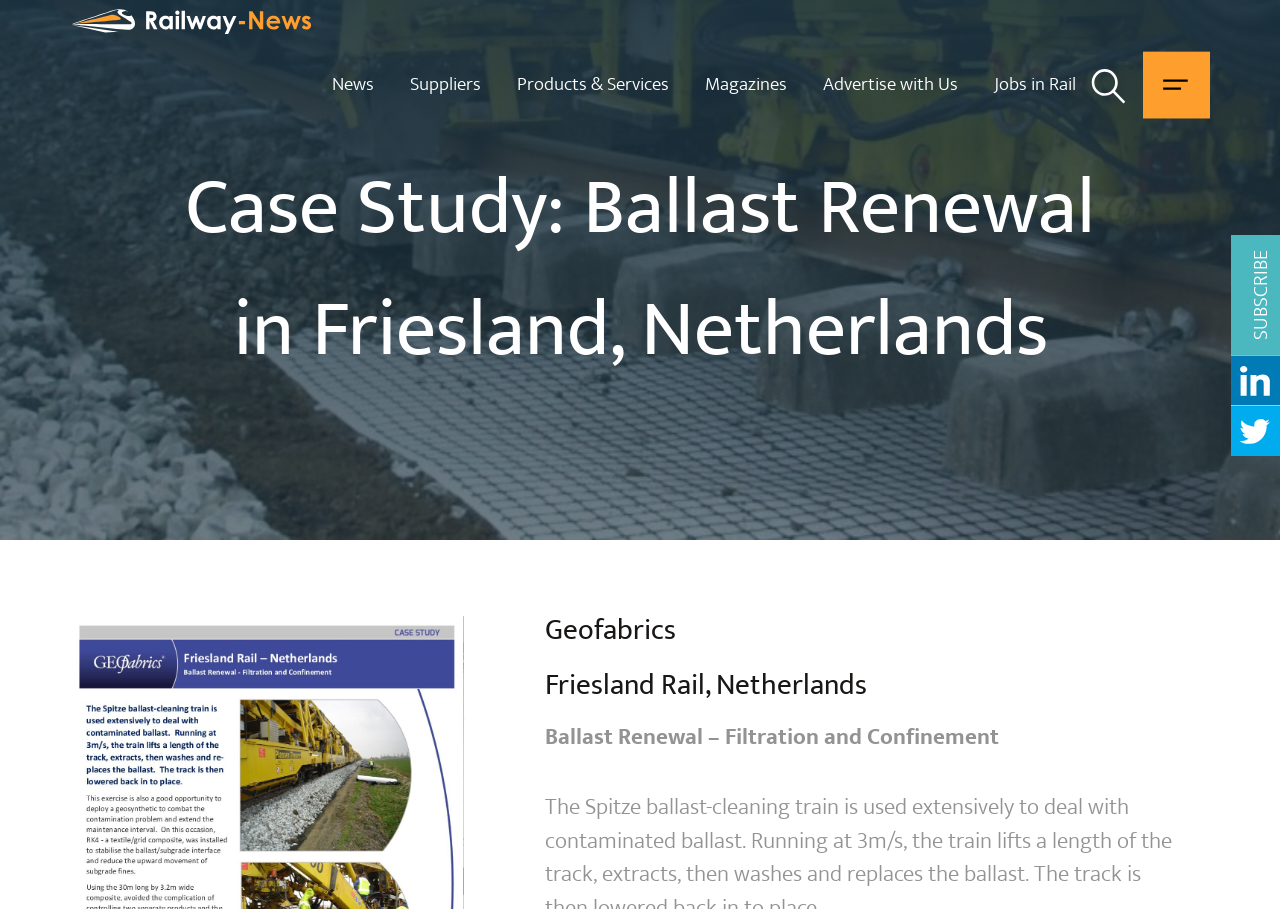Given the content of the image, can you provide a detailed answer to the question?
What is the category of the webpage?

I found the answer by looking at the main heading of the webpage, which starts with 'Case Study:', indicating that the webpage is a case study.